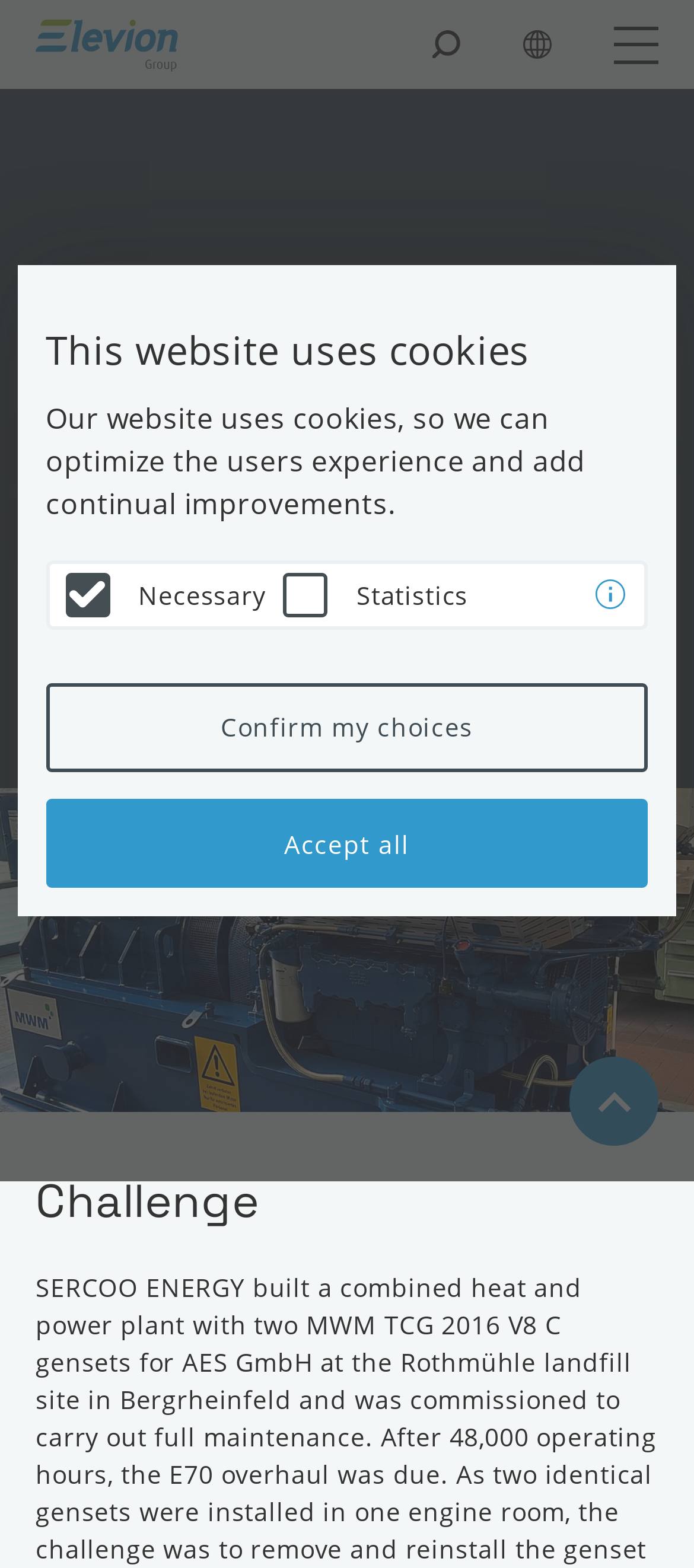Please answer the following question using a single word or phrase: 
What is the text above the 'Challenge' heading?

CHP remotorization in just 14 days